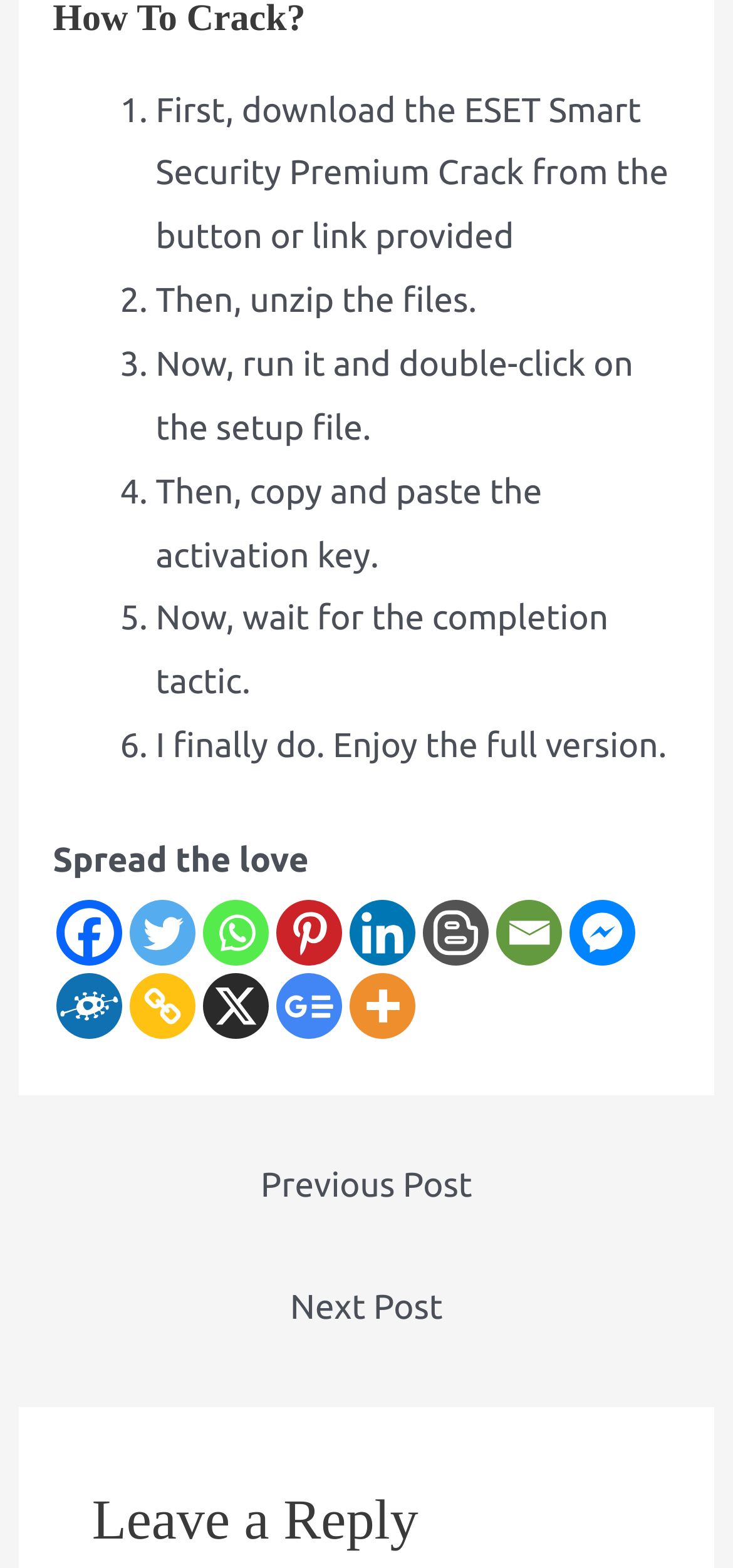Given the element description, predict the bounding box coordinates in the format (top-left x, top-left y, bottom-right x, bottom-right y). Make sure all values are between 0 and 1. Here is the element description: Next Post →

[0.049, 0.811, 0.951, 0.862]